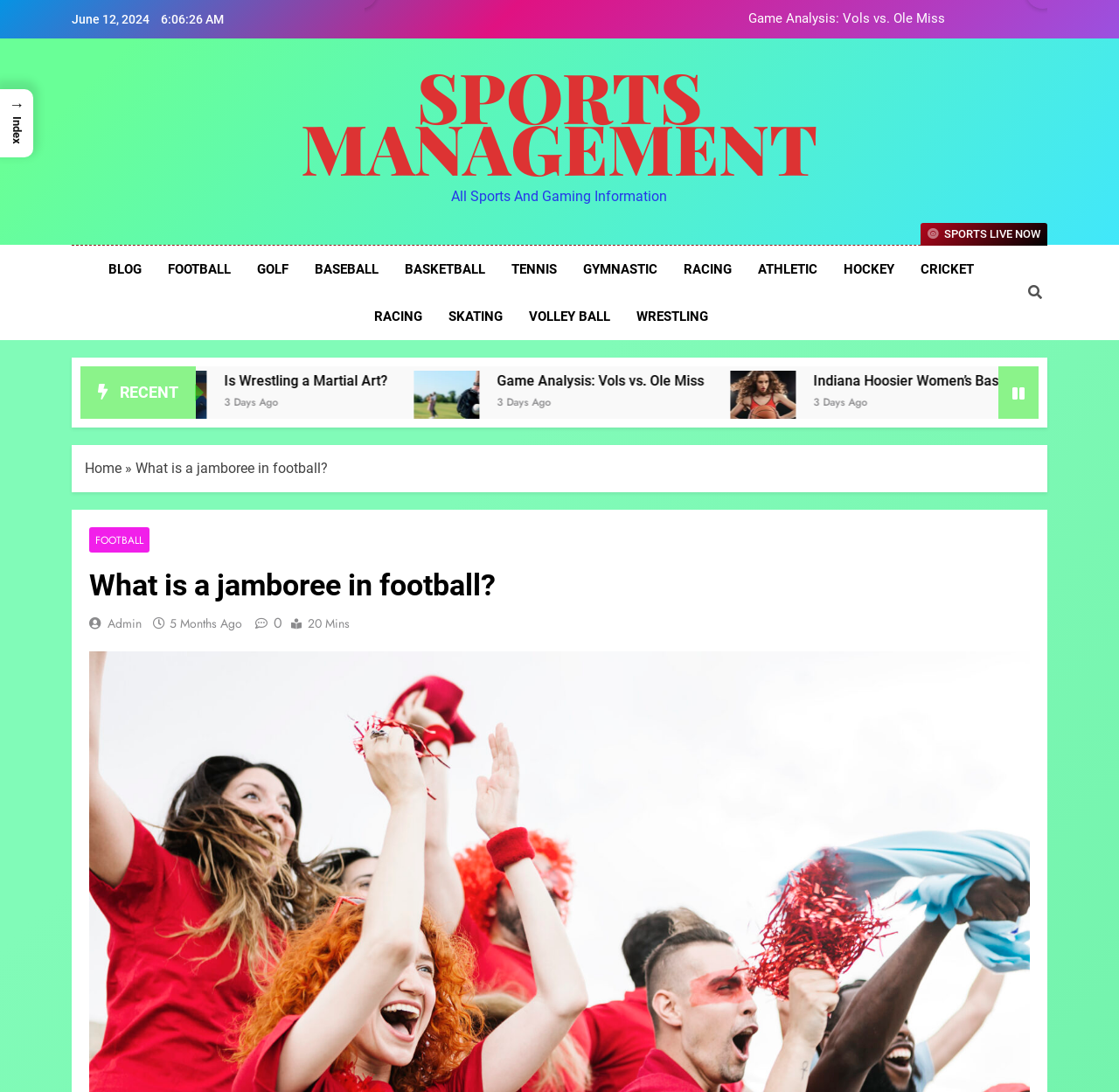Using the provided element description "ATHLETIC", determine the bounding box coordinates of the UI element.

[0.666, 0.225, 0.742, 0.268]